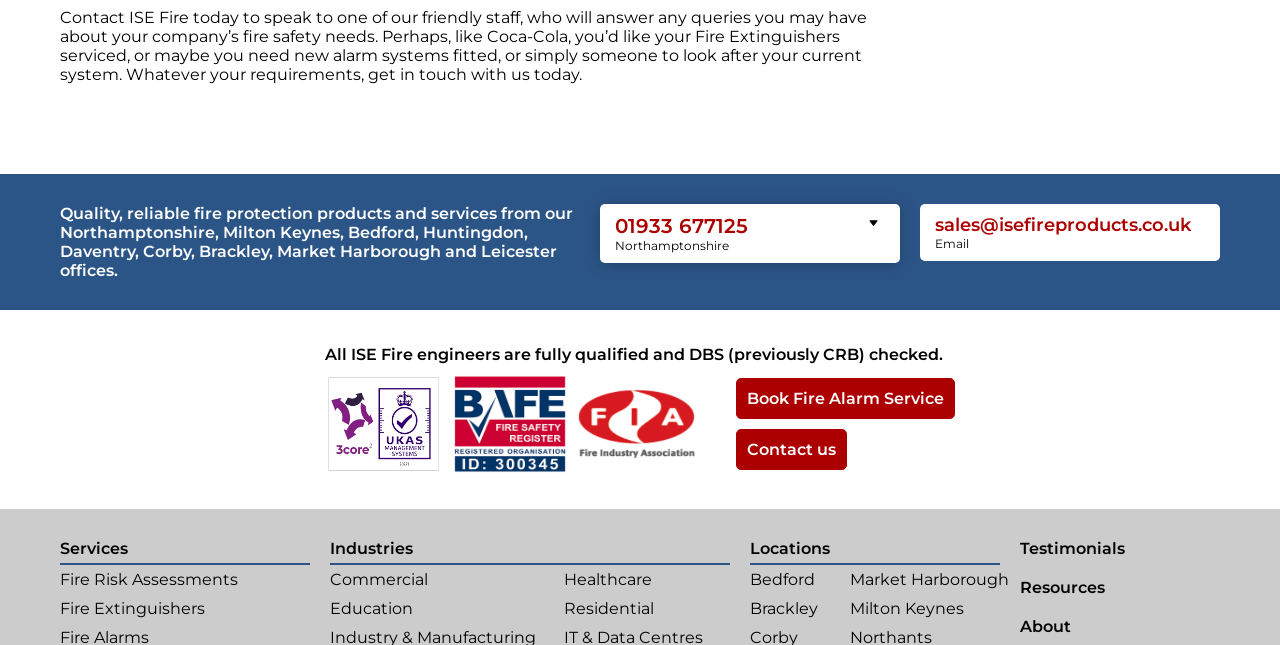What is the purpose of the images on the webpage?
Based on the screenshot, provide a one-word or short-phrase response.

To represent DBS checks